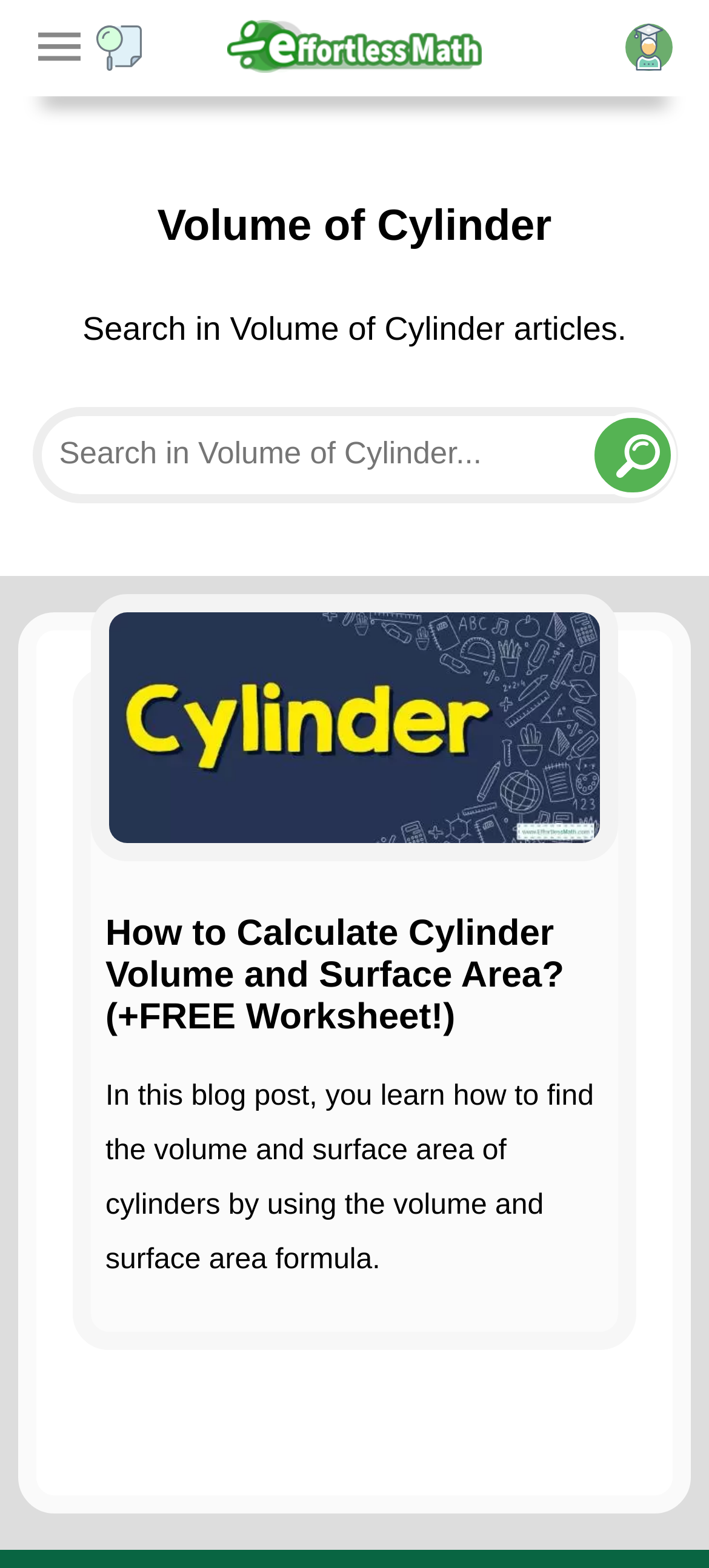Using the given description, provide the bounding box coordinates formatted as (top-left x, top-left y, bottom-right x, bottom-right y), with all values being floating point numbers between 0 and 1. Description: parent_node: | | name="ctl00$ctl00$ctl00$ContentPlaceHolderDefault$frmPageBannerComponents_17$btnSignInOut" value="LOGIN"

None